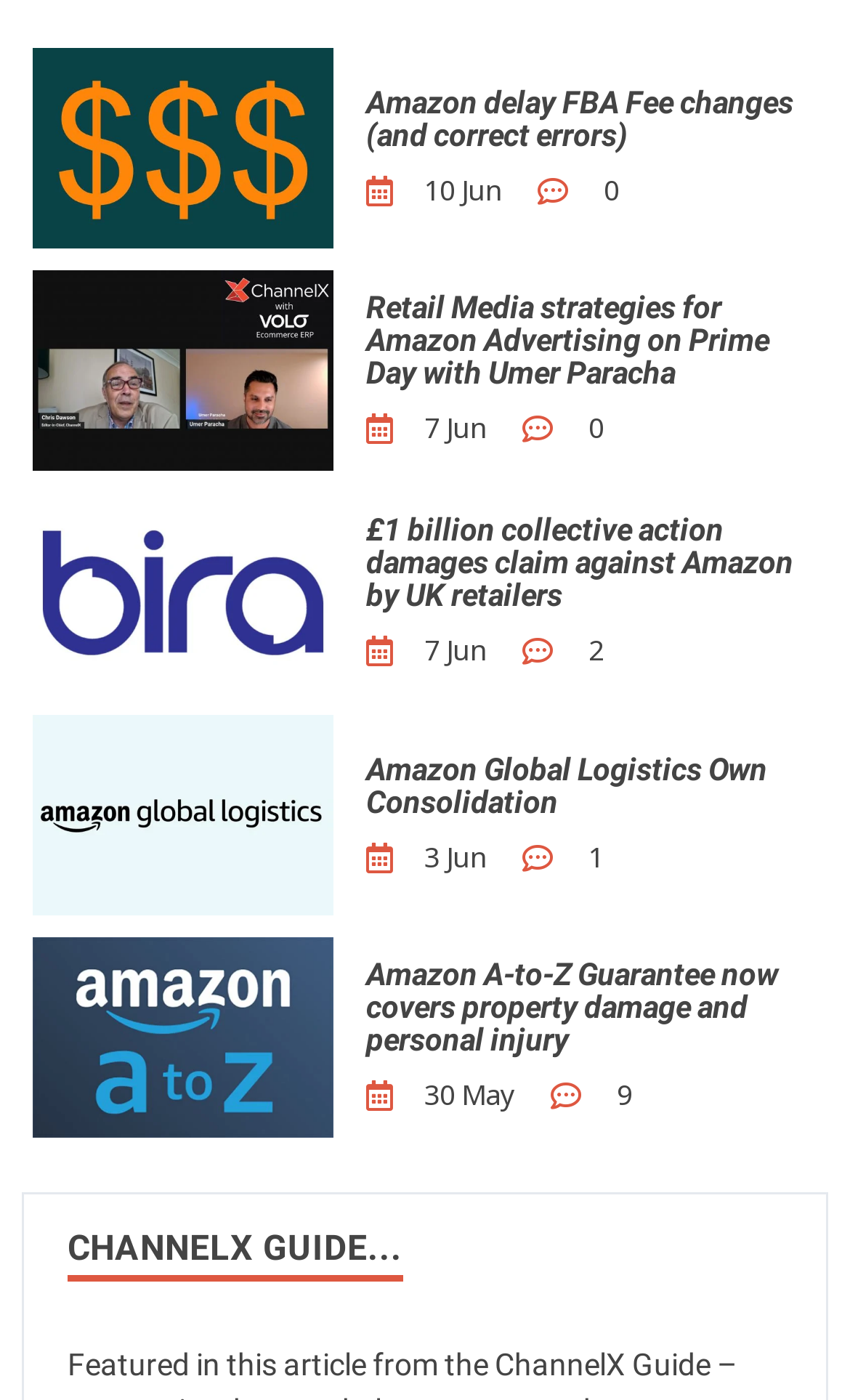Locate the bounding box coordinates of the element I should click to achieve the following instruction: "Click on Retail Media strategies for Amazon Advertising on Prime Day".

[0.431, 0.209, 0.949, 0.279]